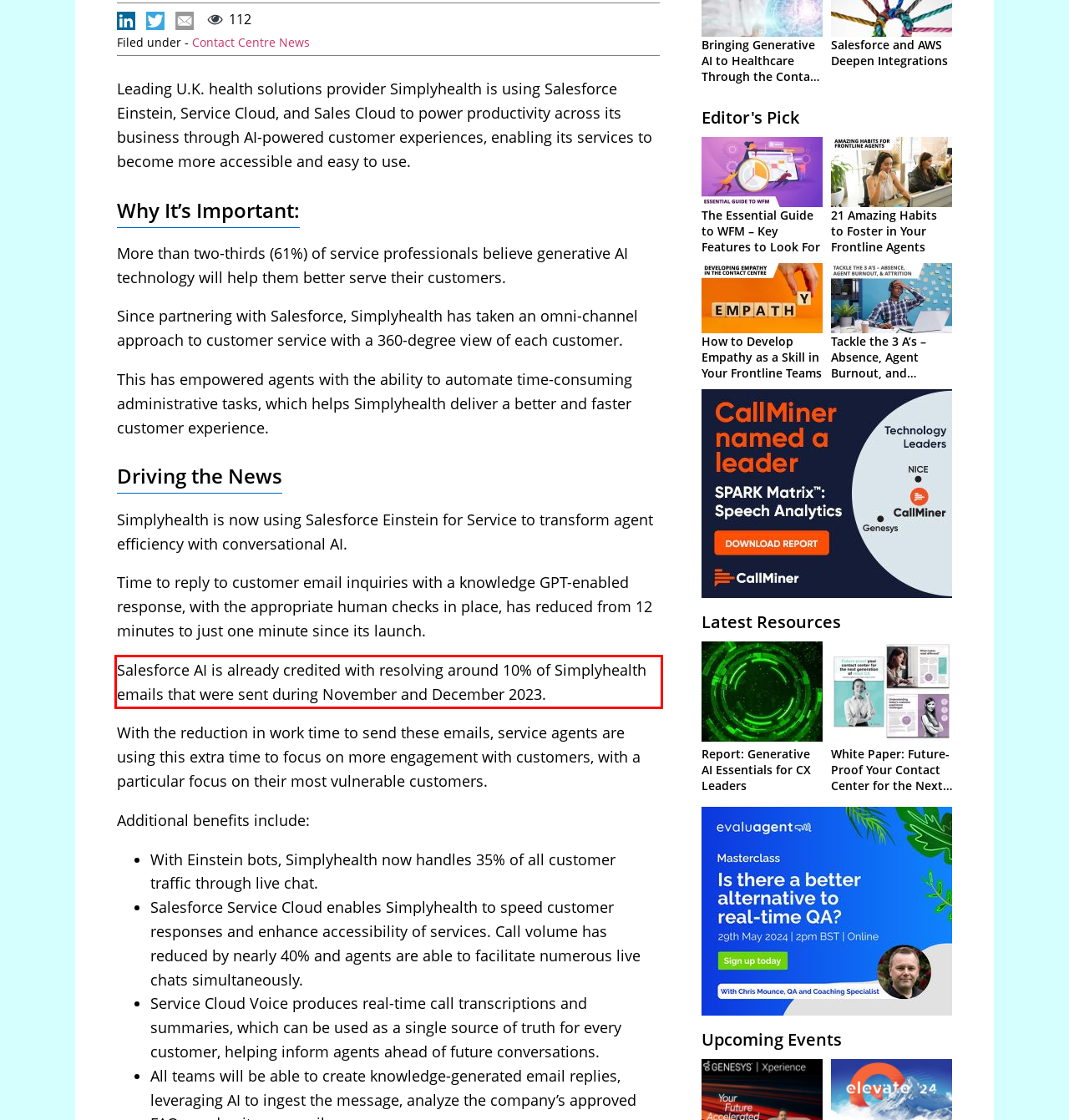Locate the red bounding box in the provided webpage screenshot and use OCR to determine the text content inside it.

Salesforce AI is already credited with resolving around 10% of Simplyhealth emails that were sent during November and December 2023.